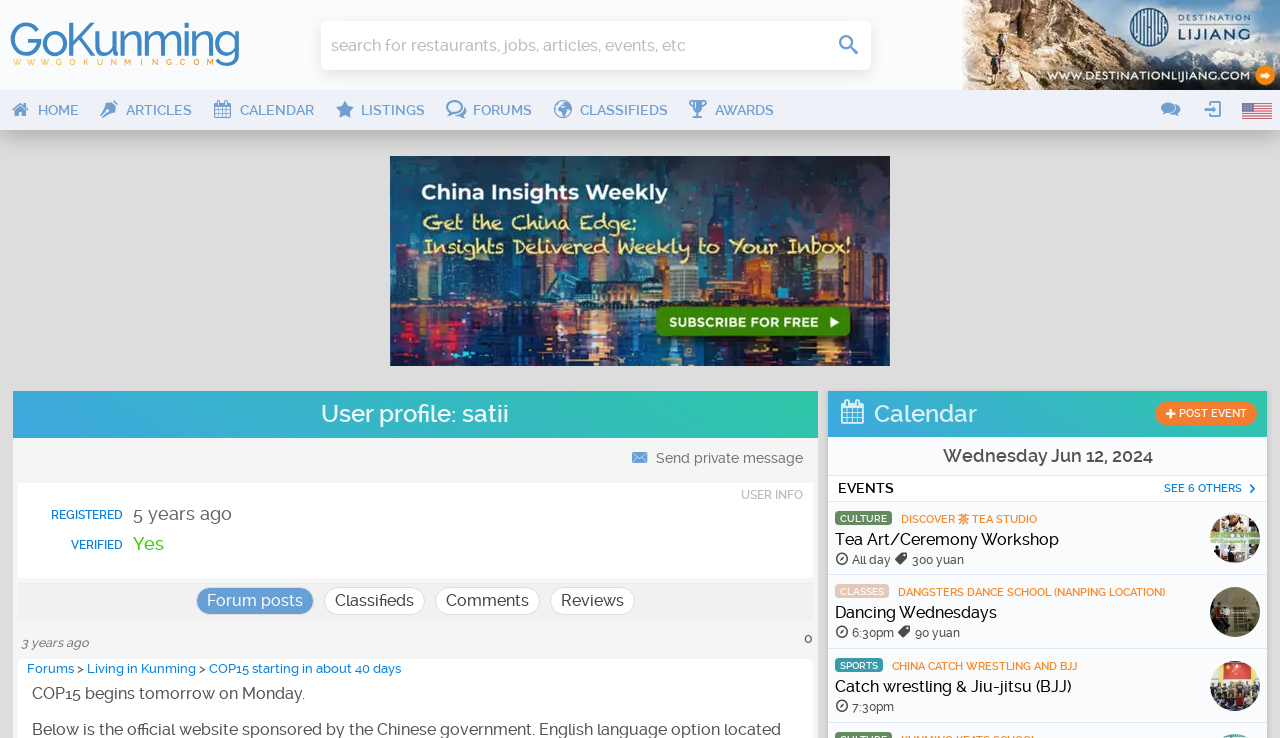Please locate the clickable area by providing the bounding box coordinates to follow this instruction: "View user profile".

[0.01, 0.53, 0.639, 0.593]